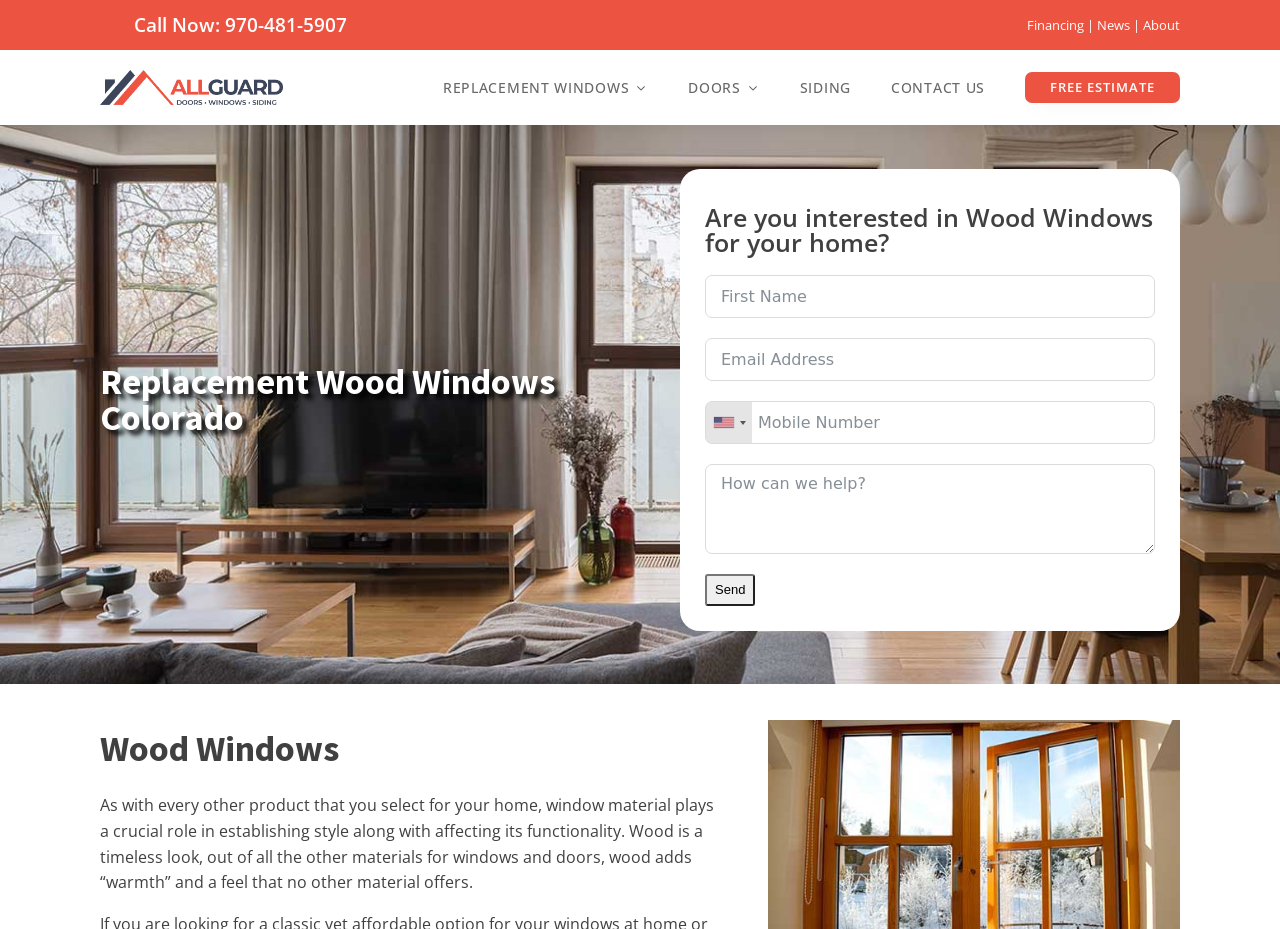Please find and report the bounding box coordinates of the element to click in order to perform the following action: "Call now". The coordinates should be expressed as four float numbers between 0 and 1, in the format [left, top, right, bottom].

[0.078, 0.011, 0.271, 0.043]